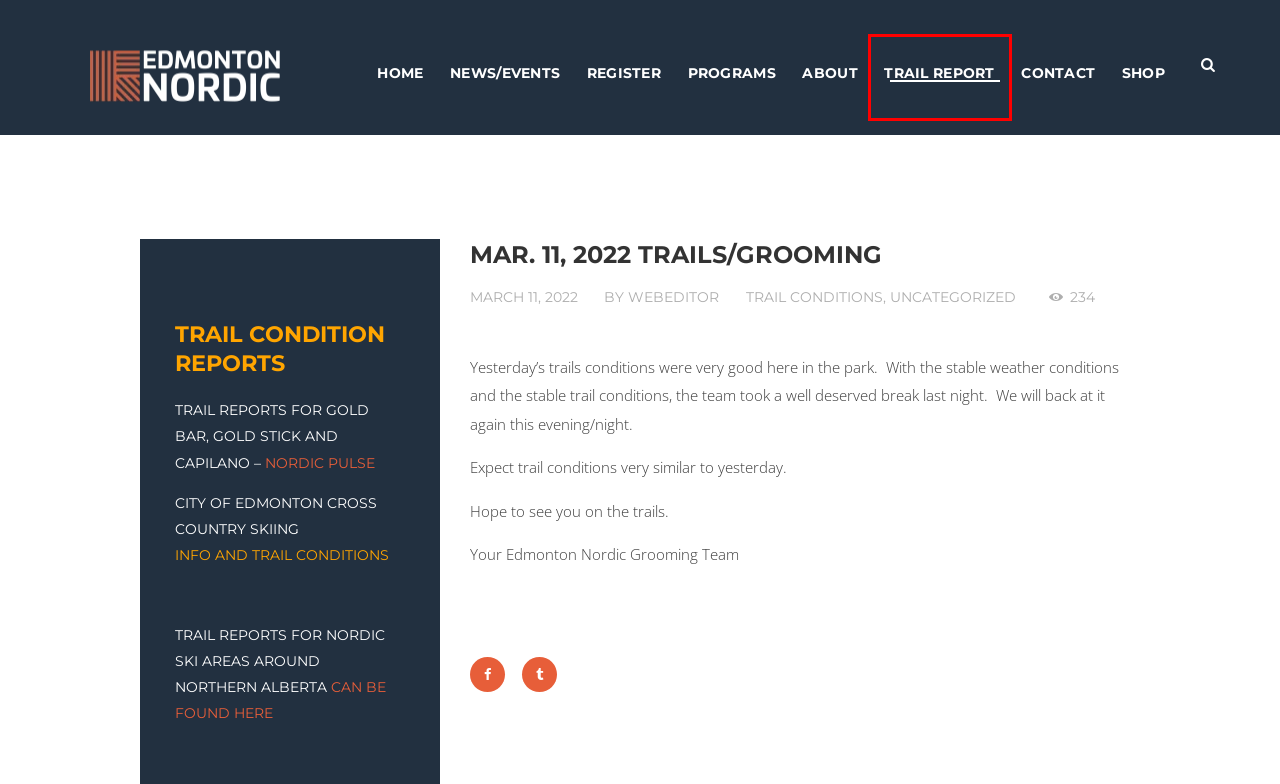Review the screenshot of a webpage that includes a red bounding box. Choose the most suitable webpage description that matches the new webpage after clicking the element within the red bounding box. Here are the candidates:
A. Trail Conditions – Edmonton Nordic Ski Club
B. Shop – Edmonton Nordic Ski Club
C. Edmonton Nordic Ski Club-Home
D. Registration – Edmonton Nordic Ski Club
E. News – Edmonton Nordic Ski Club
F. Programs – Edmonton Nordic Ski Club
G. Cross-Country Skiing | City of Edmonton
H. Edmonton Nordic Ski Club – Cross-Country Skiing & Biathlon Programs for the Whole Family

A